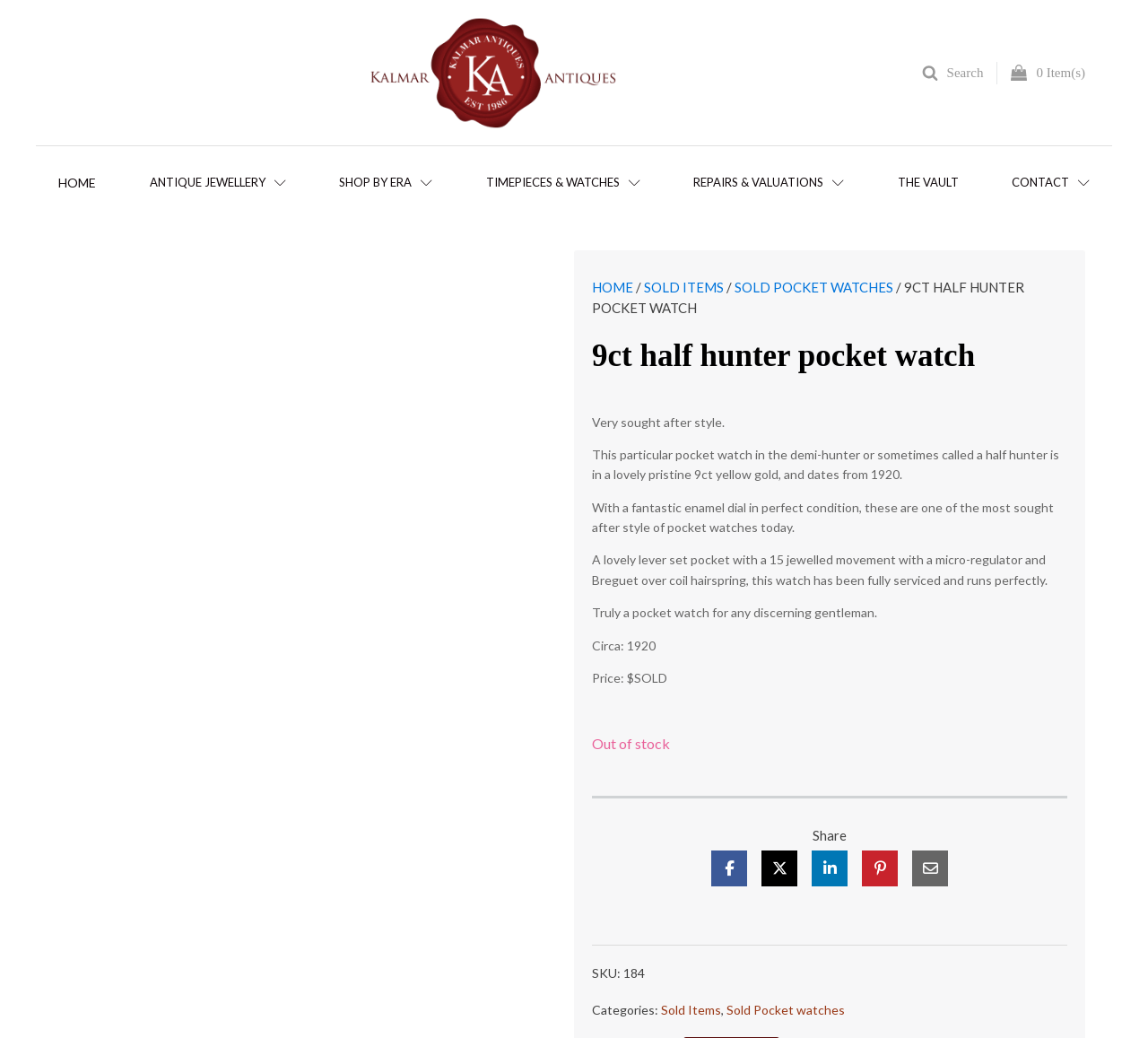Locate the bounding box coordinates of the element that should be clicked to fulfill the instruction: "Go to HOME page".

[0.043, 0.158, 0.091, 0.198]